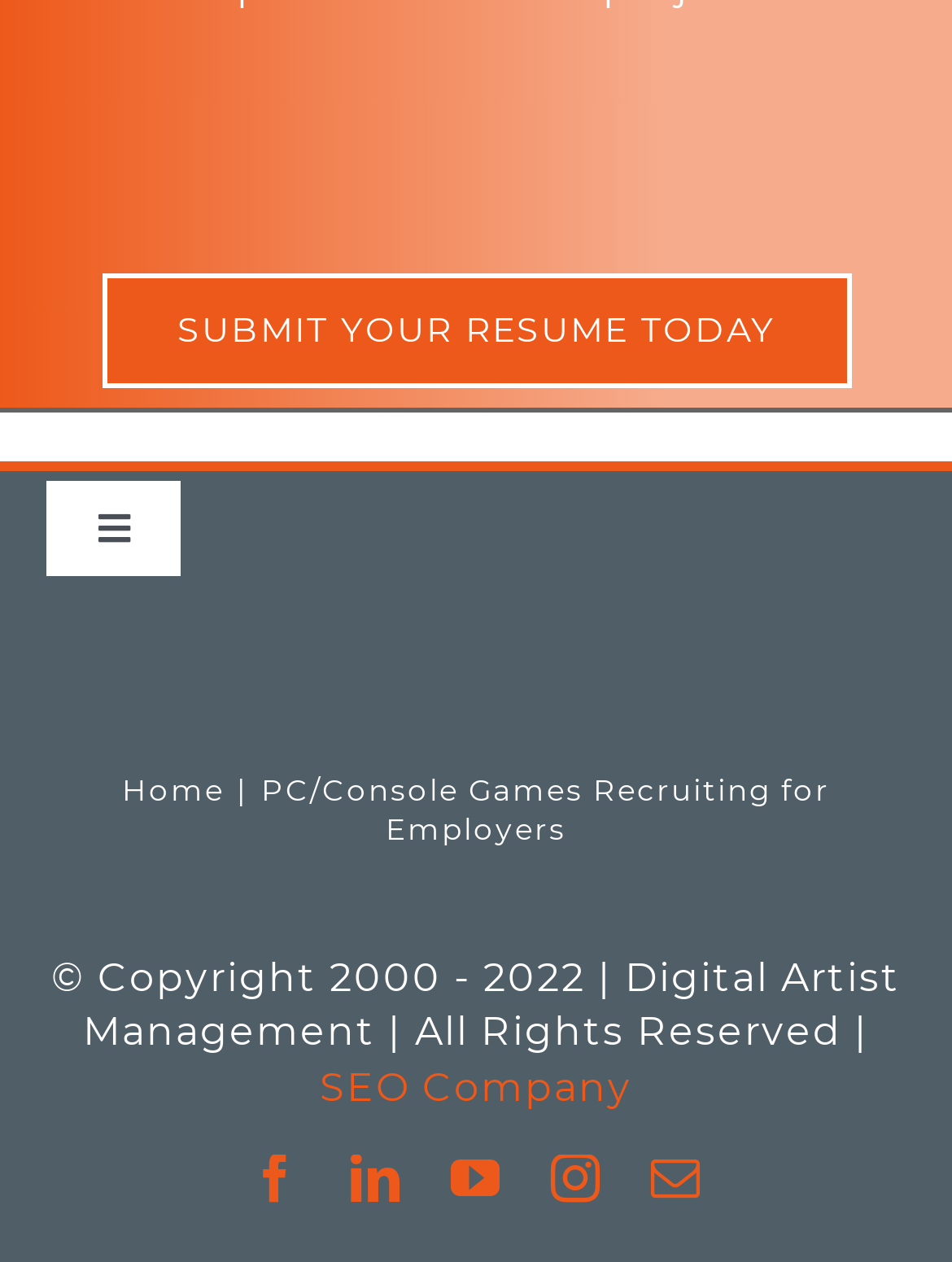Please find the bounding box coordinates of the clickable region needed to complete the following instruction: "Go to home page". The bounding box coordinates must consist of four float numbers between 0 and 1, i.e., [left, top, right, bottom].

[0.128, 0.61, 0.236, 0.639]